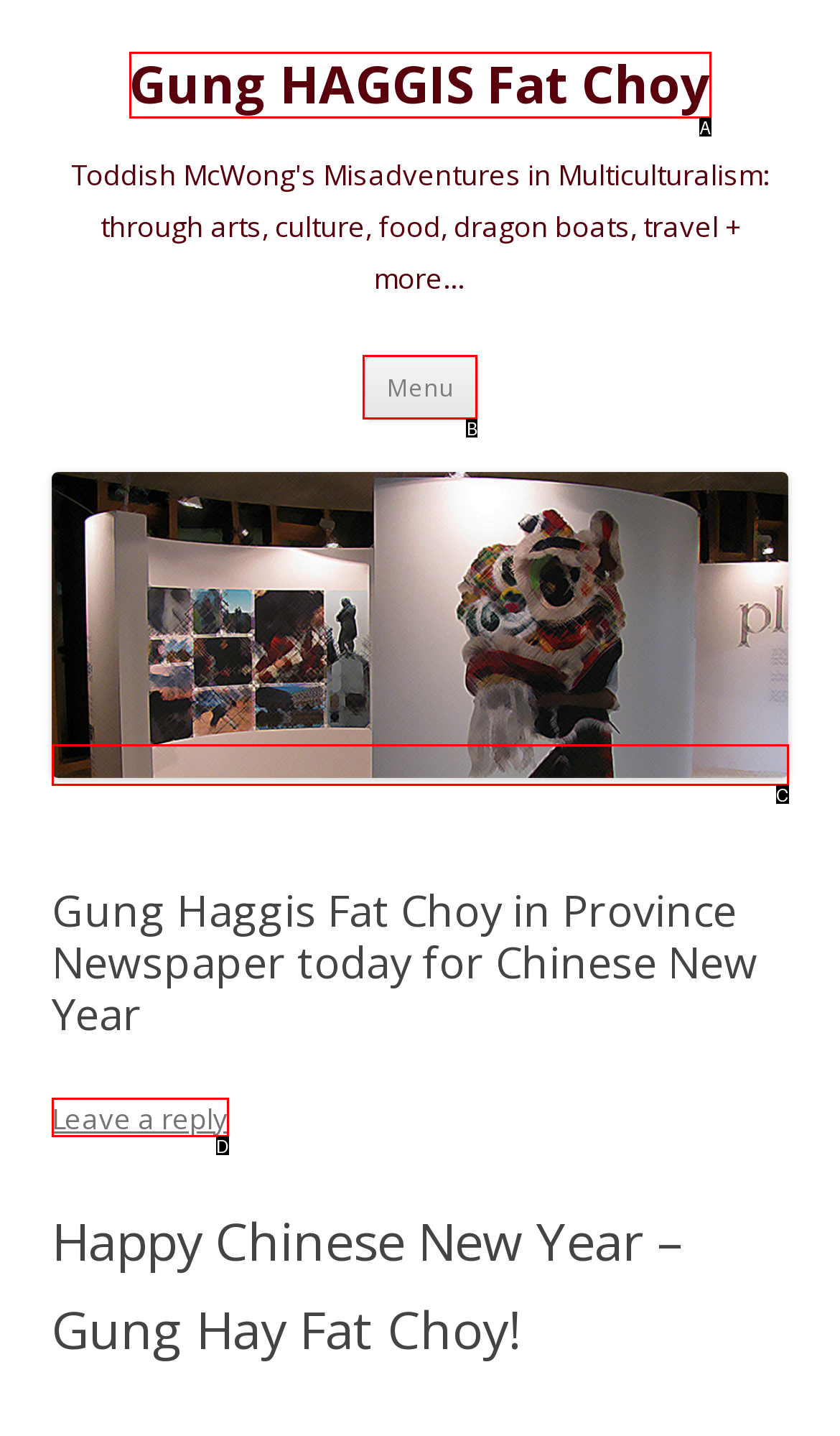Which UI element corresponds to this description: Leave a reply
Reply with the letter of the correct option.

D